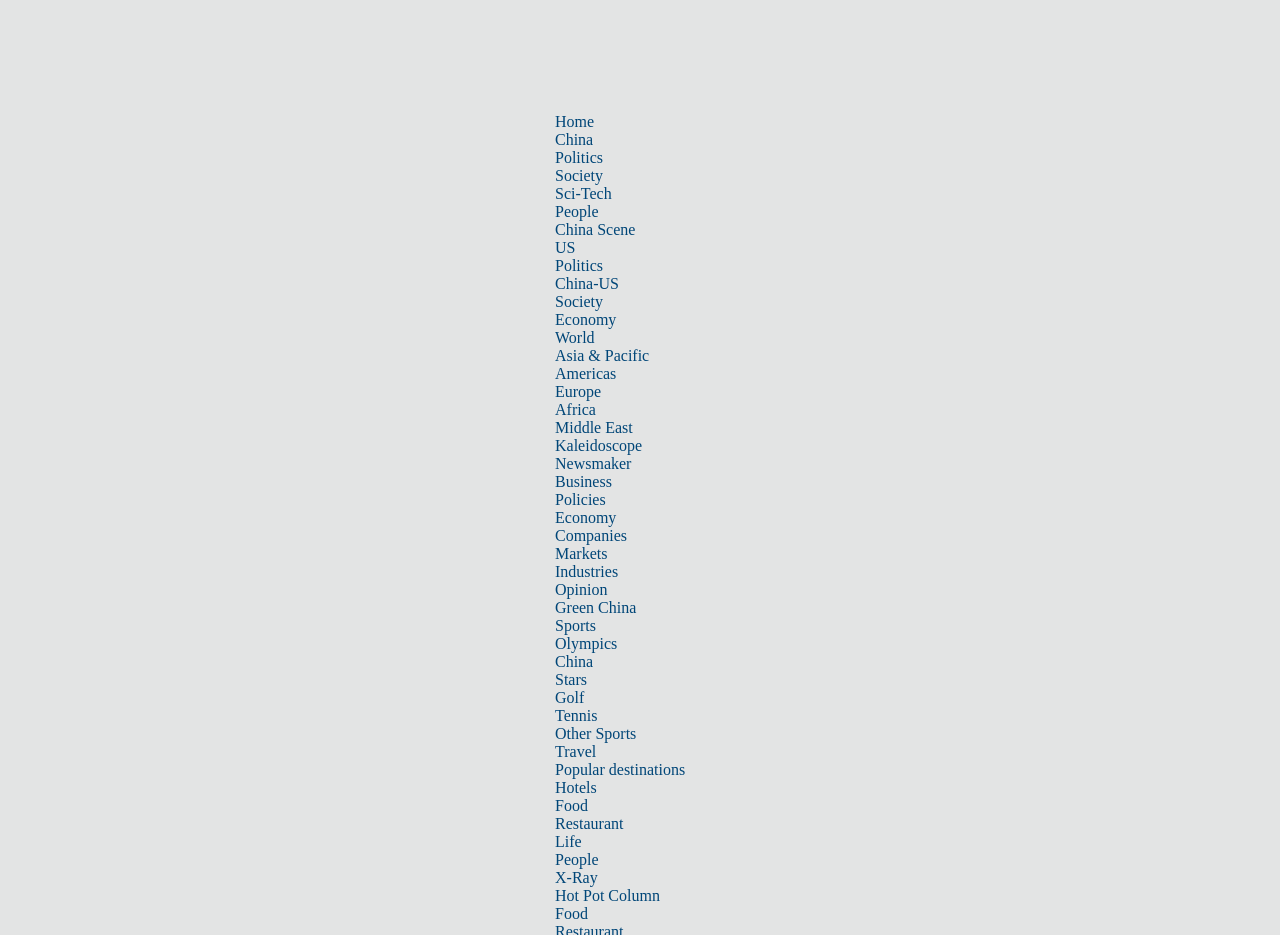Select the bounding box coordinates of the element I need to click to carry out the following instruction: "Click on the 'Home' link".

[0.434, 0.121, 0.464, 0.139]